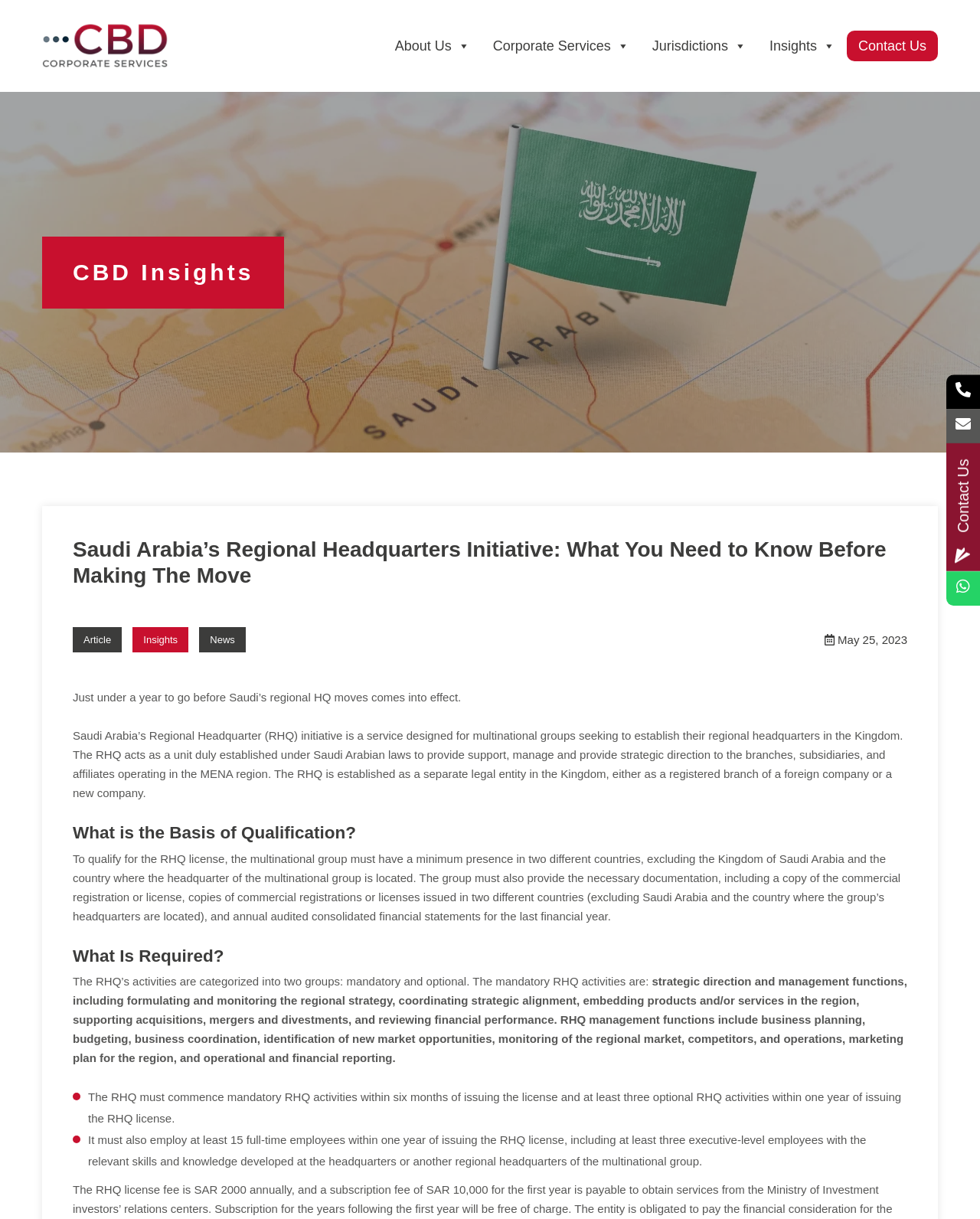Explain in detail what you observe on this webpage.

The webpage is about Saudi Arabia's Regional Headquarters Initiative, providing information on what multinational groups need to know before making the move. At the top left corner, there is a CBD logo, which is an image linked to the company's website. 

Below the logo, there is a navigation menu with five links: "About Us", "Corporate Services", "Jurisdictions", "Insights", and "Contact Us". Each link has a corresponding button with a dropdown menu. 

On the right side of the navigation menu, there are four social media links, represented by icons. 

Below the navigation menu, there is a large banner image that spans the entire width of the page. 

The main content of the webpage is divided into sections, each with a heading. The first section is titled "CBD Insights" and has a subheading "Saudi Arabia’s Regional Headquarters Initiative: What You Need to Know Before Making The Move". 

Below the subheading, there are three links: "Article", "Insights", and "News". The date "May 25, 2023" is displayed next to these links. 

The webpage then provides an introduction to the Regional Headquarters Initiative, explaining that it is a service designed for multinational groups seeking to establish their regional headquarters in Saudi Arabia. 

The following sections provide more information on the initiative, including the basis of qualification, what is required, and the activities that the RHQ must undertake. The text is divided into paragraphs, with headings and subheadings to organize the content.